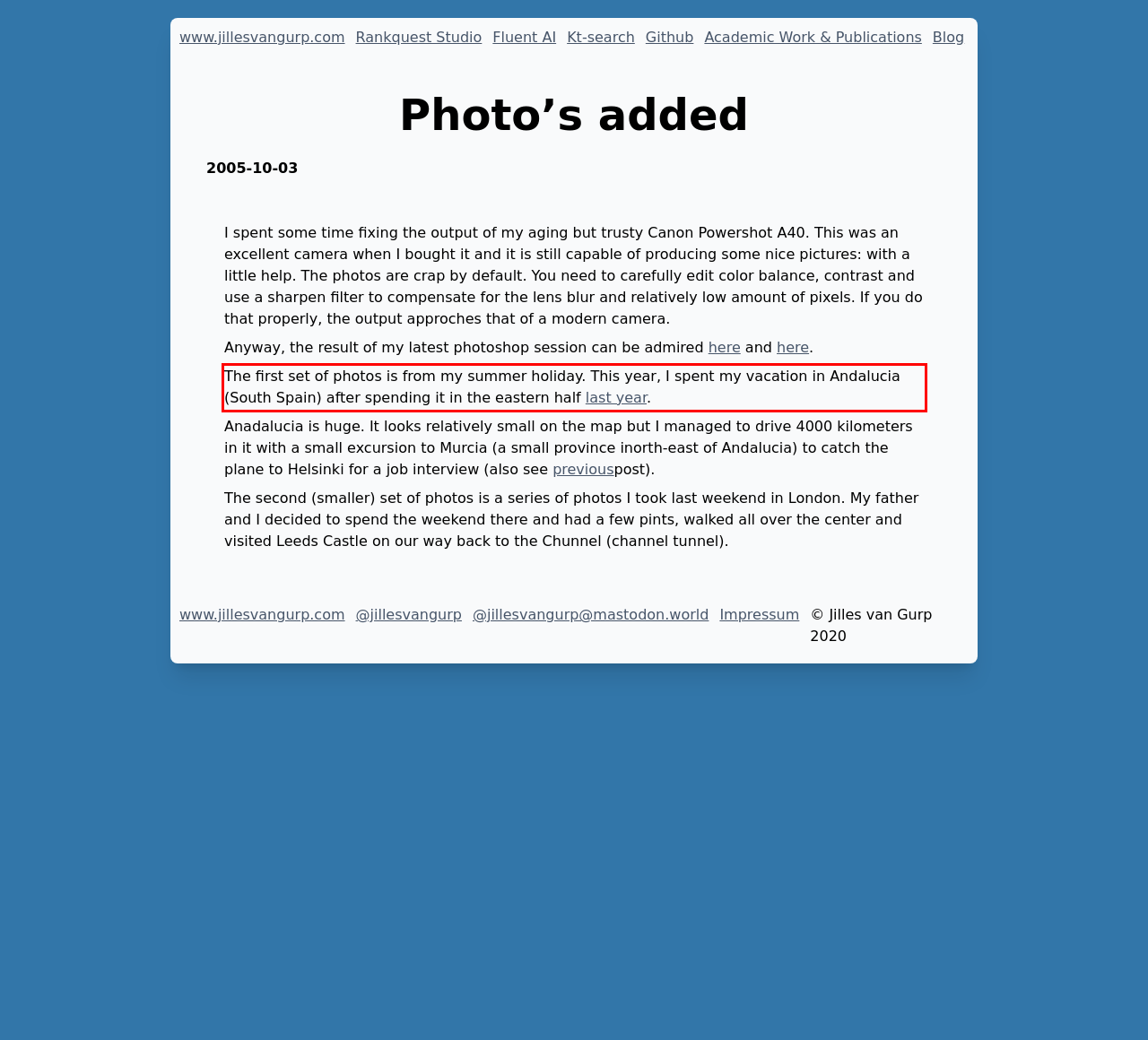Please identify and extract the text content from the UI element encased in a red bounding box on the provided webpage screenshot.

The first set of photos is from my summer holiday. This year, I spent my vacation in Andalucia (South Spain) after spending it in the eastern half last year.